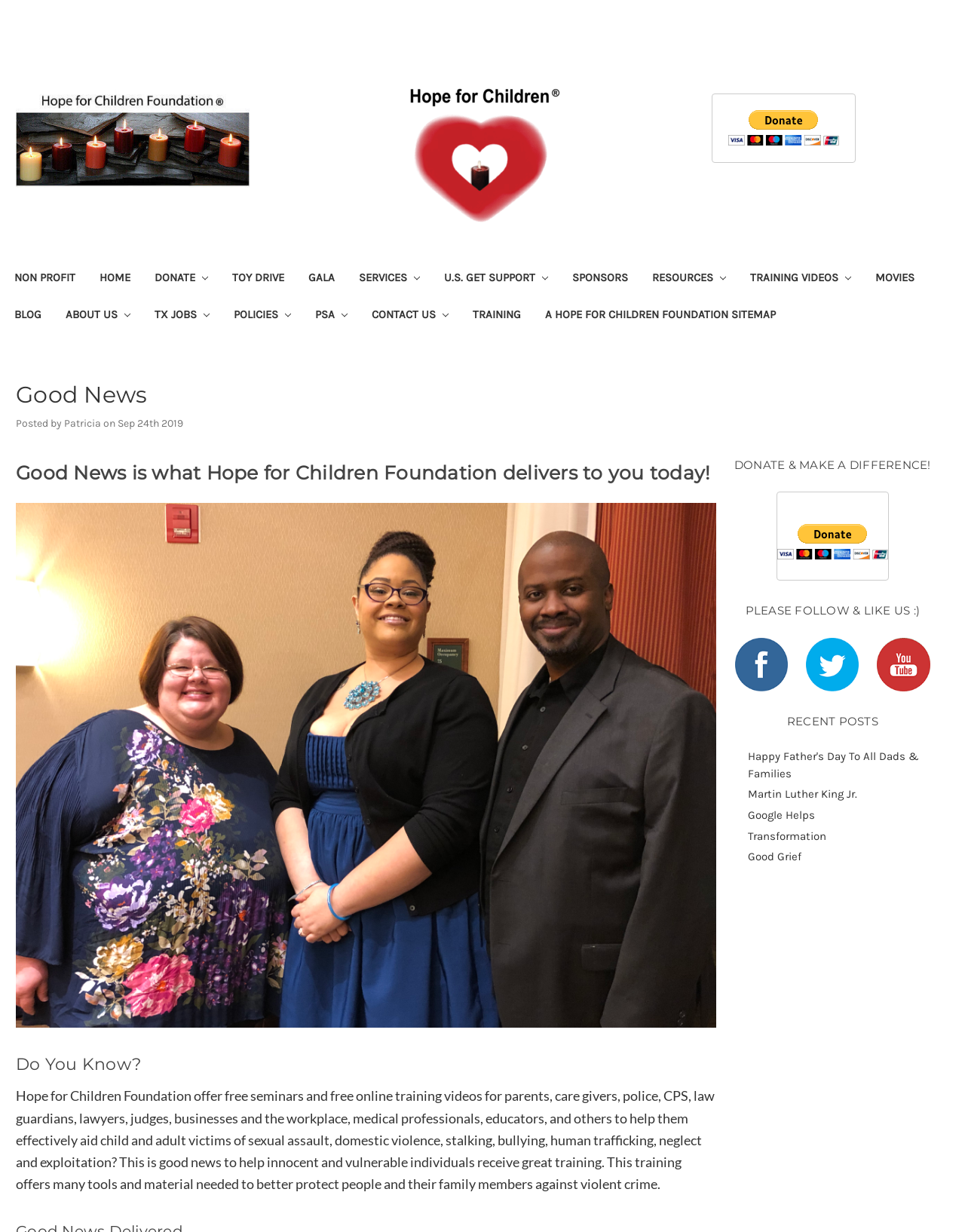Please identify the bounding box coordinates of the region to click in order to complete the given instruction: "Watch free online training videos". The coordinates should be four float numbers between 0 and 1, i.e., [left, top, right, bottom].

[0.765, 0.212, 0.894, 0.242]